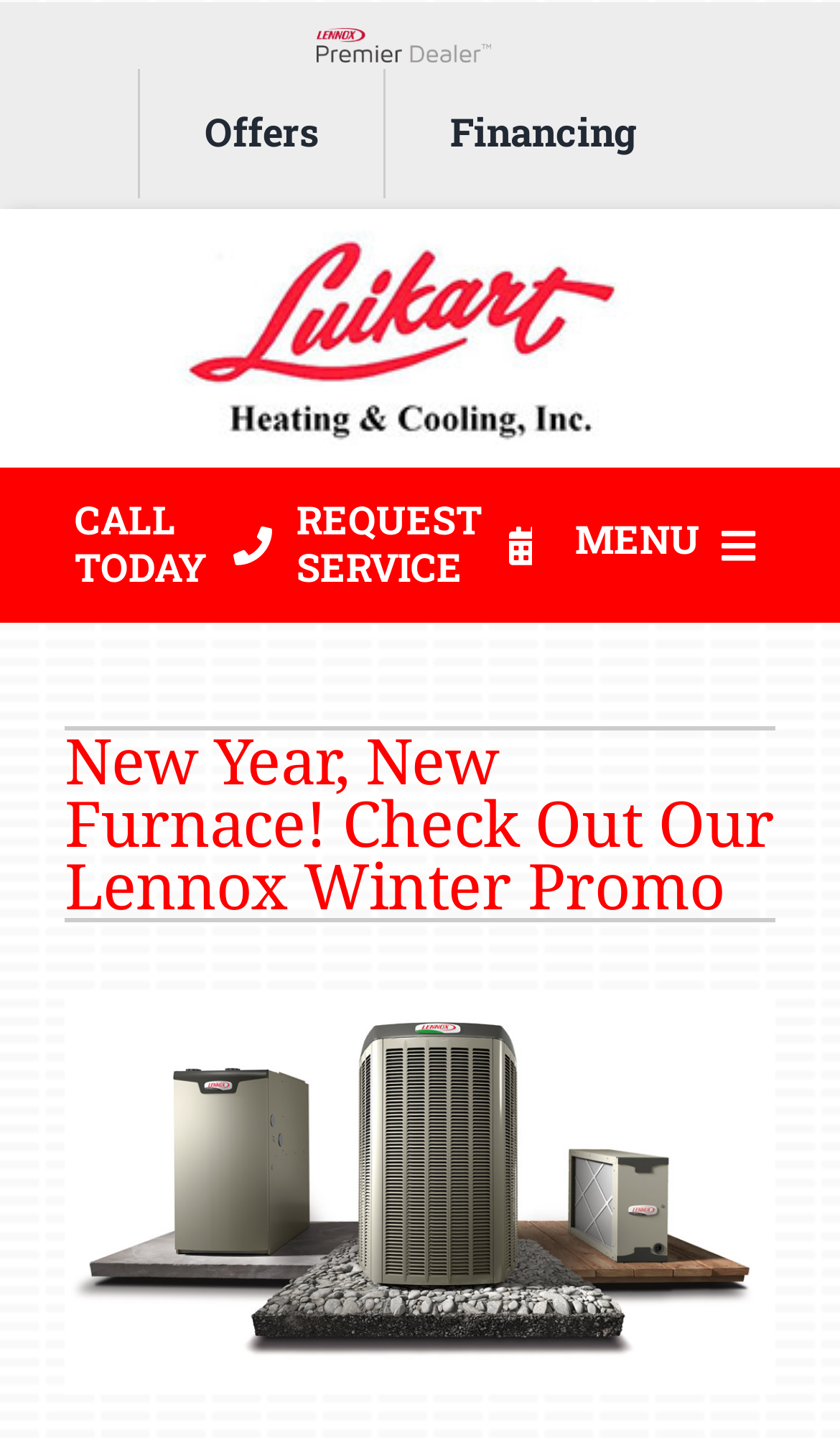Answer briefly with one word or phrase:
What is the call-to-action on the top right corner?

CALL TODAY